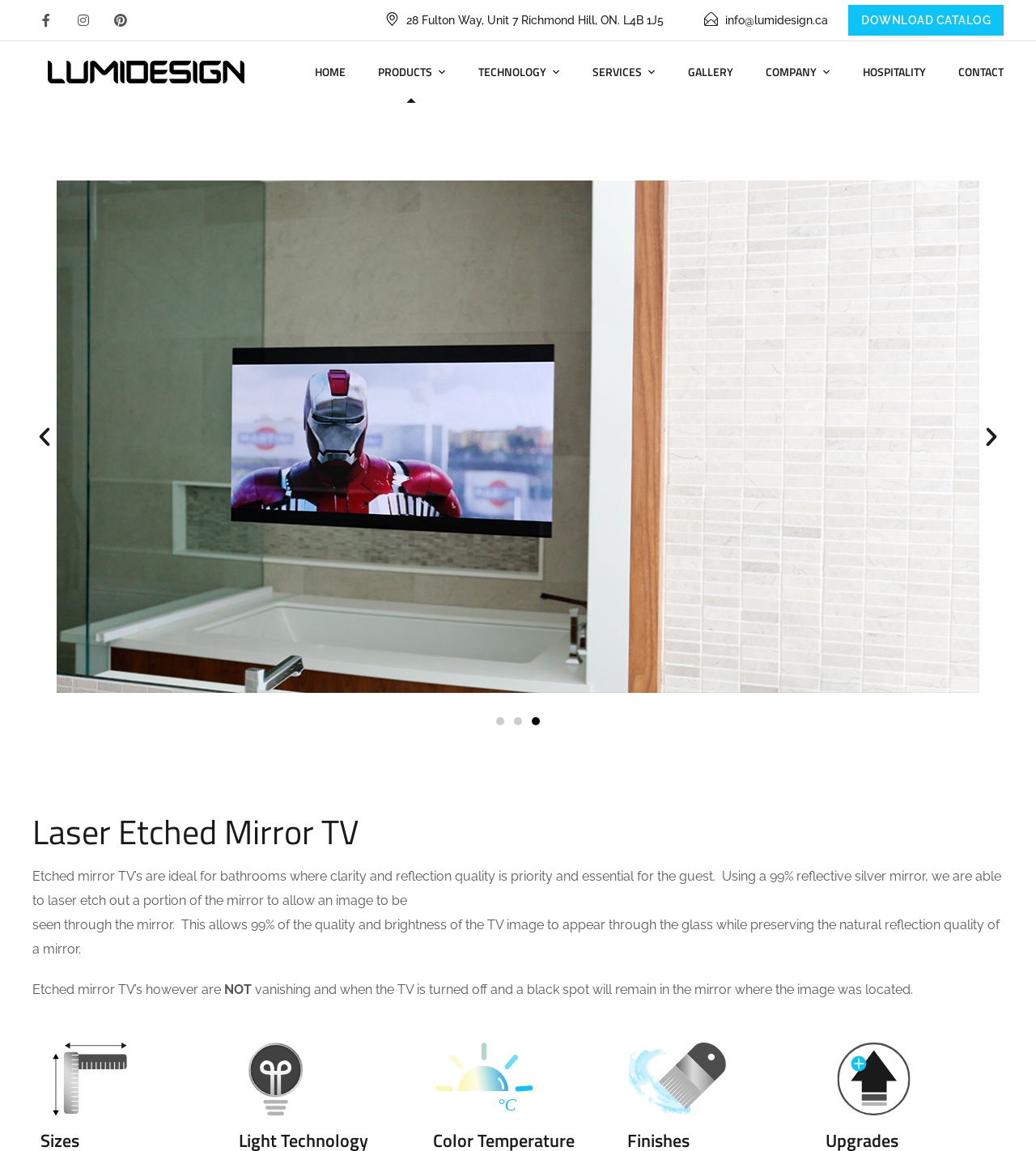How many navigation links are there?
Using the image provided, answer with just one word or phrase.

9